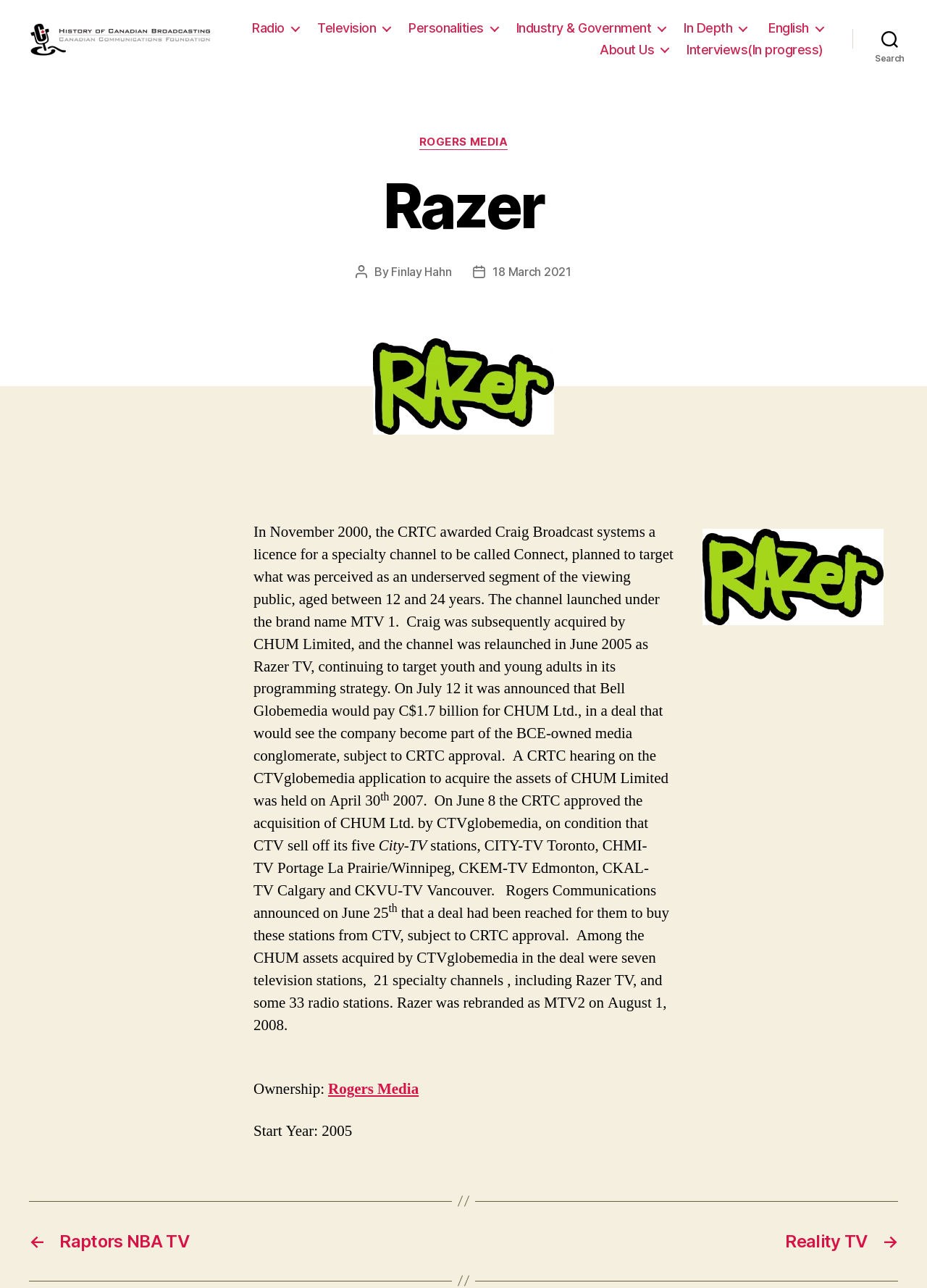What is the name of the channel launched in 2000?
Please elaborate on the answer to the question with detailed information.

According to the text, in November 2000, the CRTC awarded Craig Broadcast systems a licence for a specialty channel to be called Connect, planned to target what was perceived as an underserved segment of the viewing public, aged between 12 and 24 years.